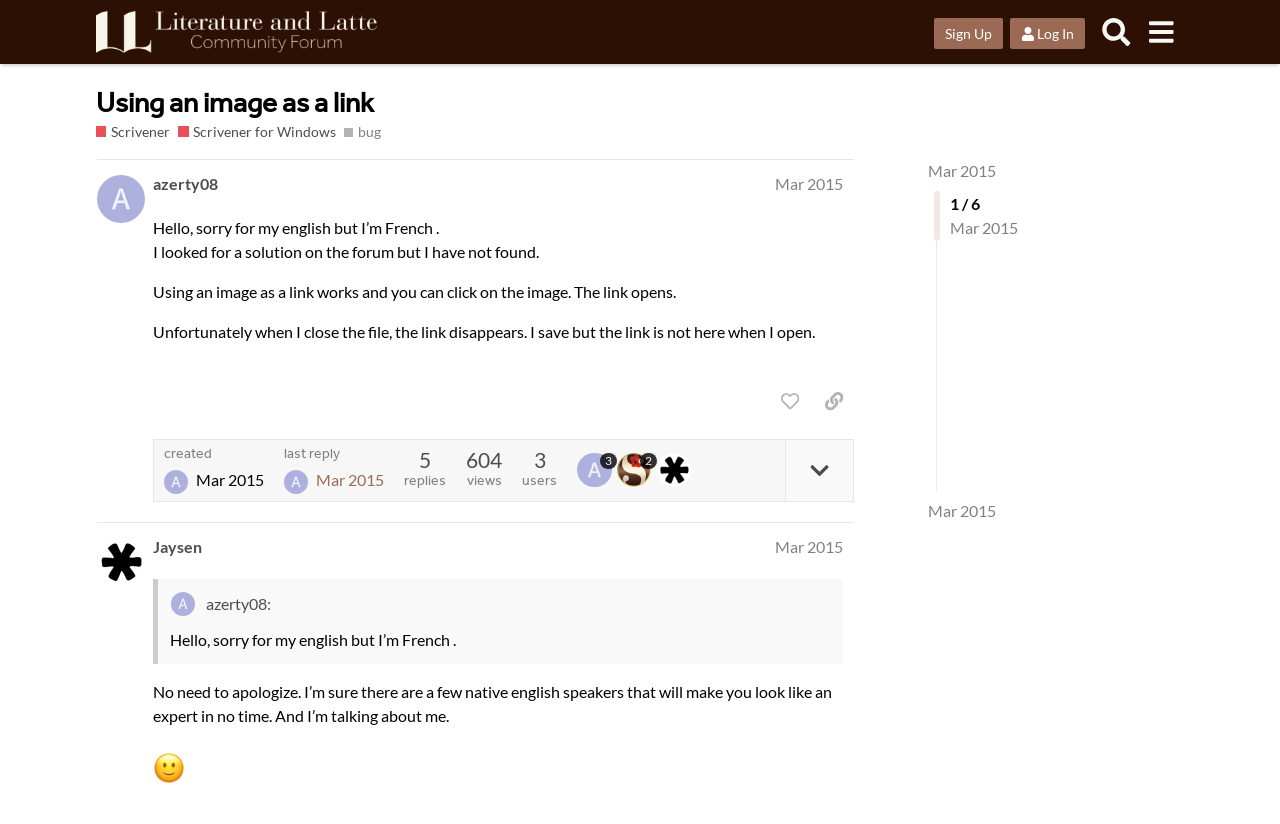Identify the bounding box coordinates for the region of the element that should be clicked to carry out the instruction: "Like the post". The bounding box coordinates should be four float numbers between 0 and 1, i.e., [left, top, right, bottom].

[0.602, 0.466, 0.632, 0.508]